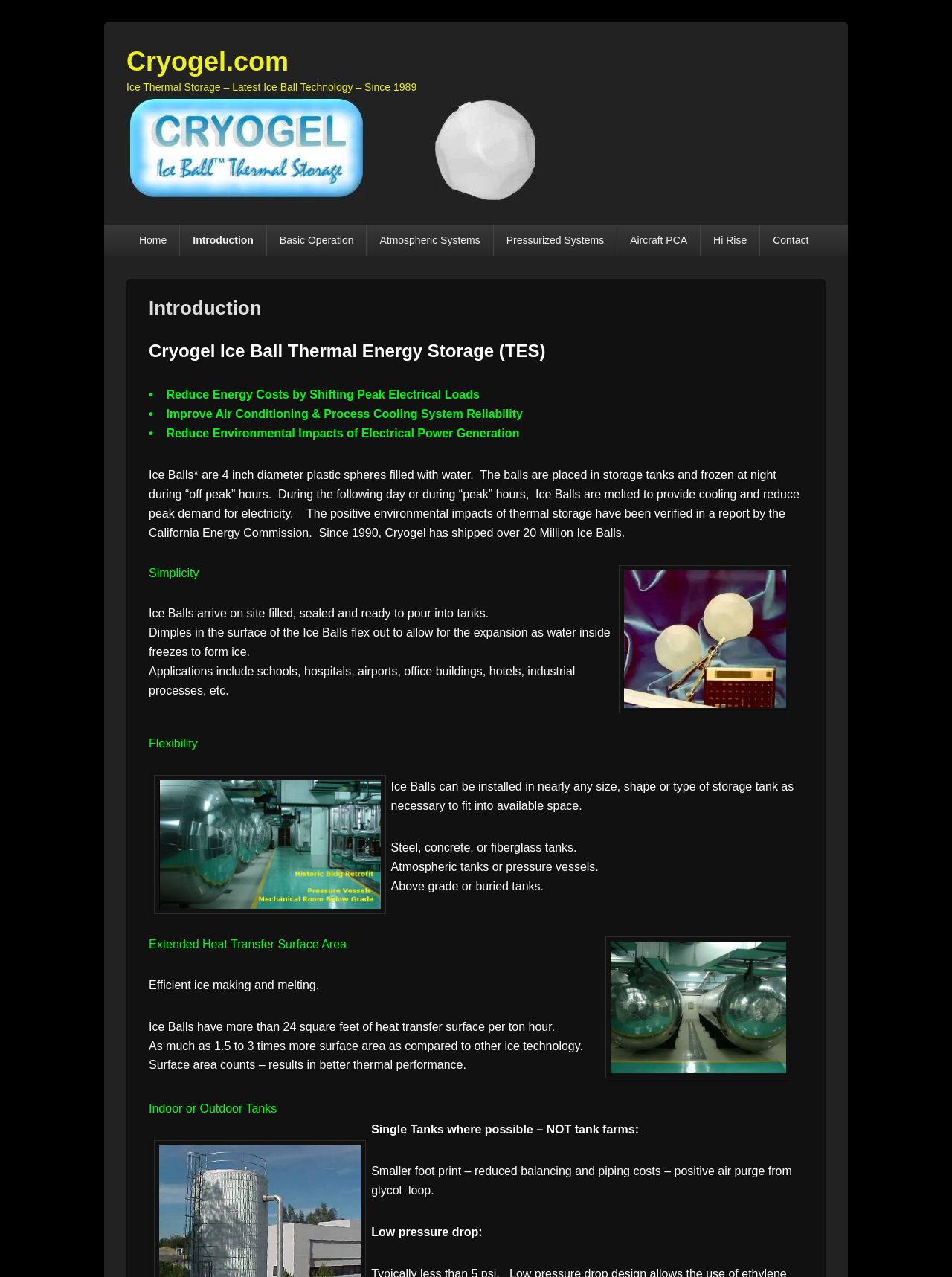Locate the bounding box for the described UI element: "Atmospheric Systems". Ensure the coordinates are four float numbers between 0 and 1, formatted as [left, top, right, bottom].

[0.385, 0.176, 0.518, 0.2]